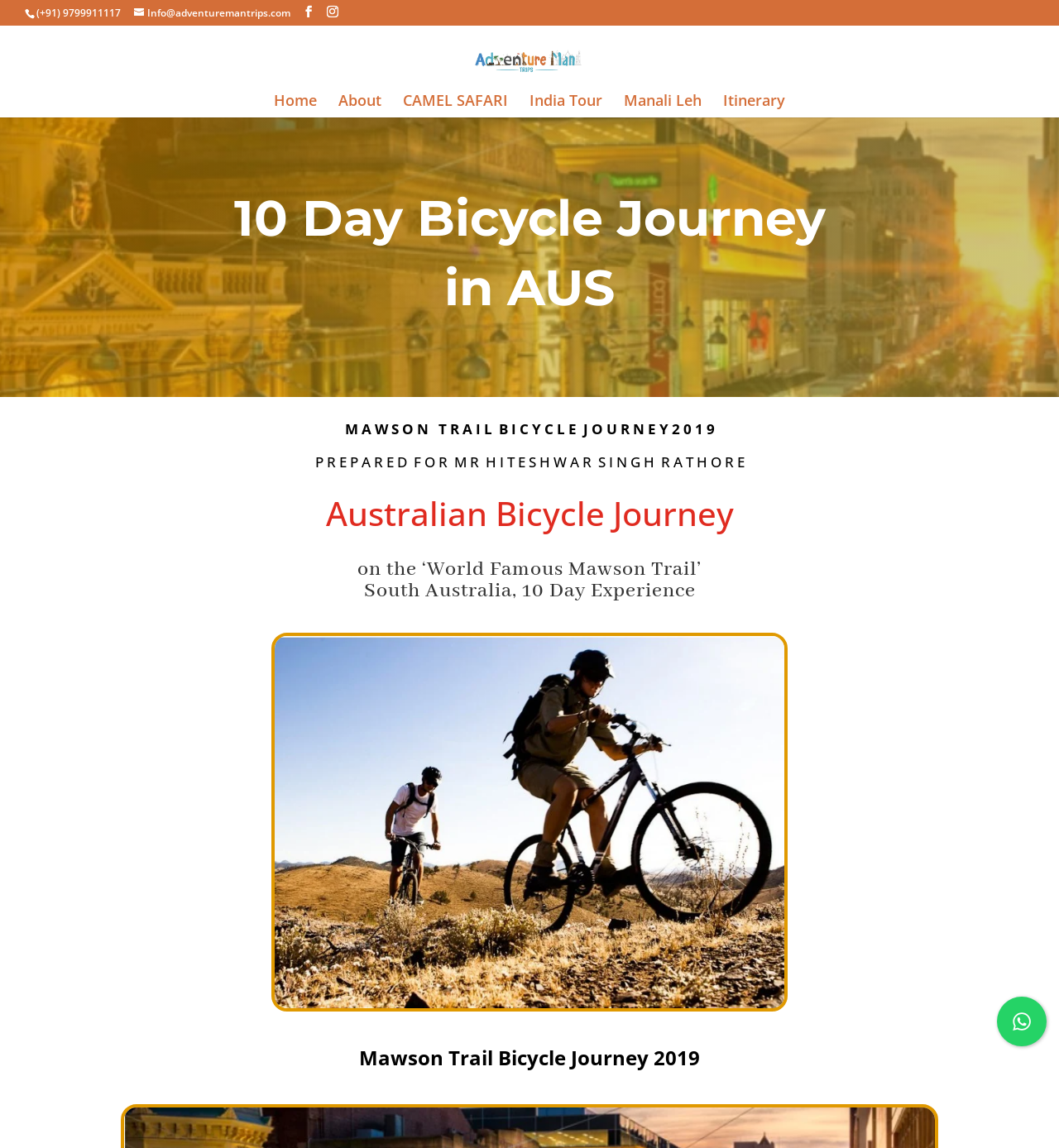How many social media links are there?
Use the information from the image to give a detailed answer to the question.

I counted the number of social media links by looking at the top section of the webpage, where I saw three link elements with icons, indicating Facebook, Twitter, and Instagram.